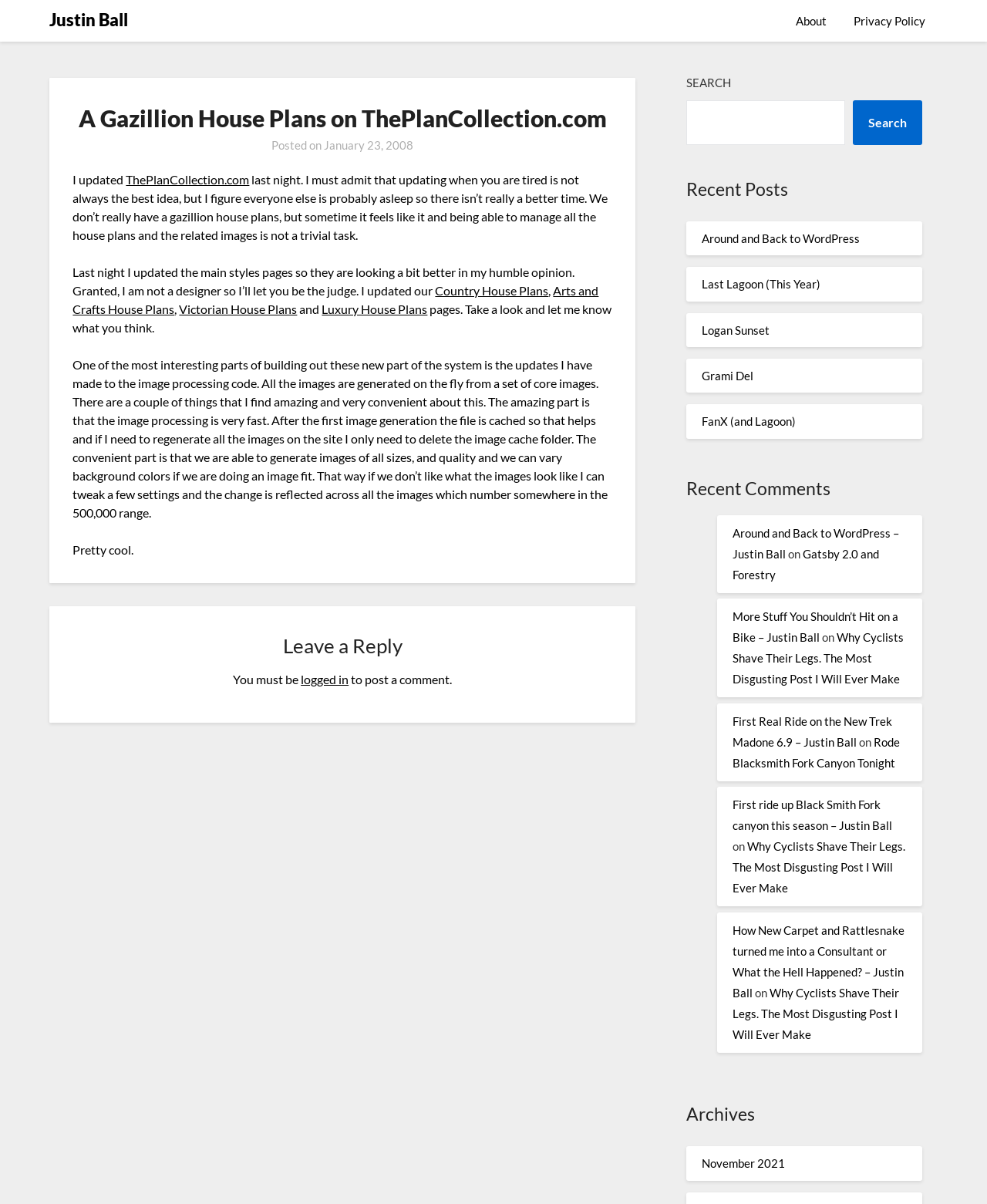Present a detailed account of what is displayed on the webpage.

This webpage appears to be a blog or personal website, with a focus on sharing articles and updates. At the top of the page, there is a header section with a link to the author's name, "Justin Ball", and three navigation links: "About", "Privacy Policy", and a search bar.

Below the header, there is a main content area that takes up most of the page. The first article on the page has a heading that reads "A Gazillion House Plans on ThePlanCollection.com" and is followed by a brief introduction and several paragraphs of text. The article discusses updates to the website, including changes to the main styles pages and image processing code.

To the right of the main content area, there are several sections, including "Recent Posts", "Recent Comments", and "Archives". The "Recent Posts" section lists several article titles with links, while the "Recent Comments" section appears to show excerpts from comments on the website. The "Archives" section lists several months, with links to archived content.

At the bottom of the page, there is a footer section with several links to other articles and a copyright notice. The overall layout of the page is simple and easy to navigate, with a focus on presenting written content.